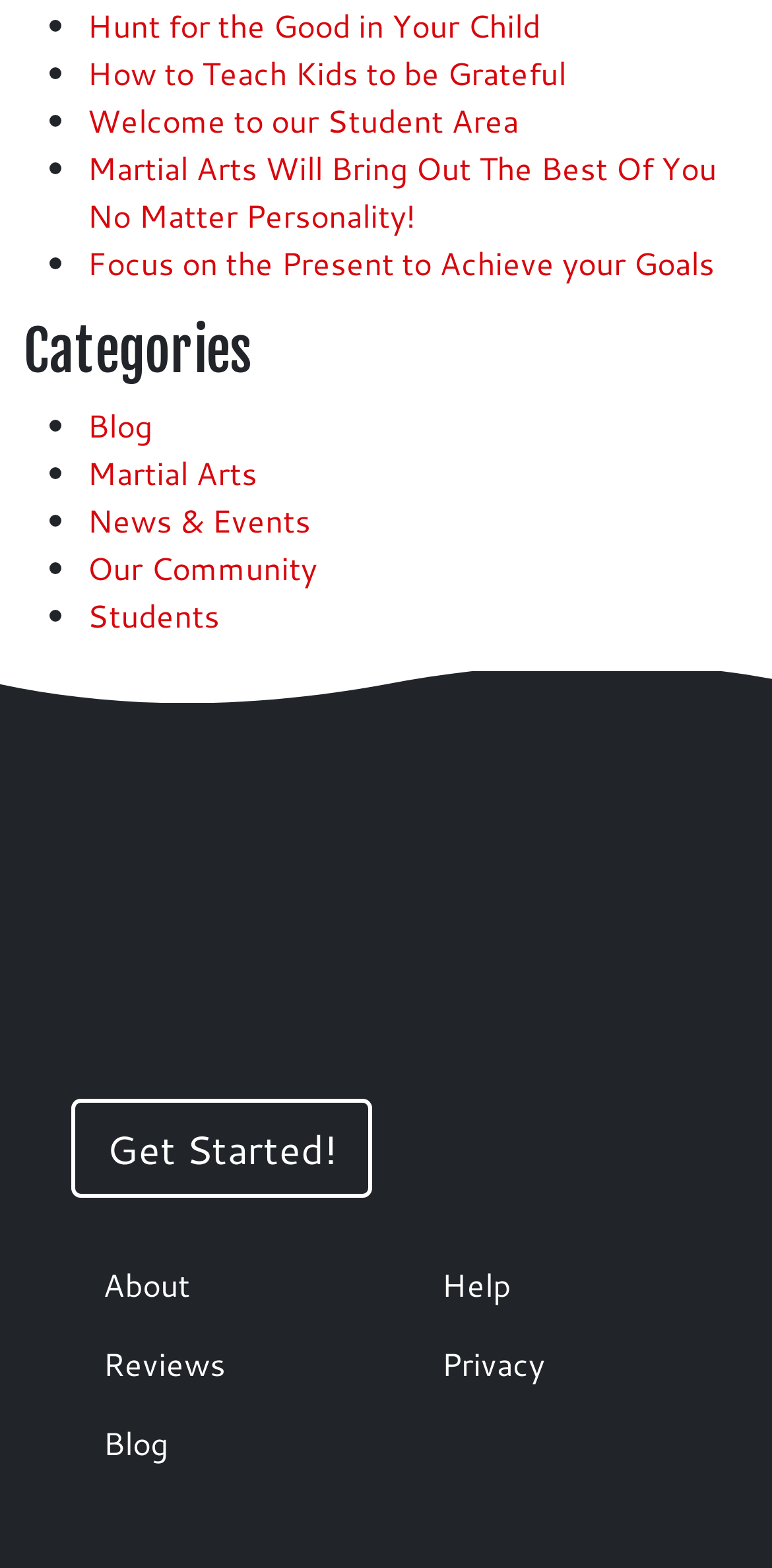Using the provided element description, identify the bounding box coordinates as (top-left x, top-left y, bottom-right x, bottom-right y). Ensure all values are between 0 and 1. Description: News & Events

[0.113, 0.317, 0.403, 0.346]